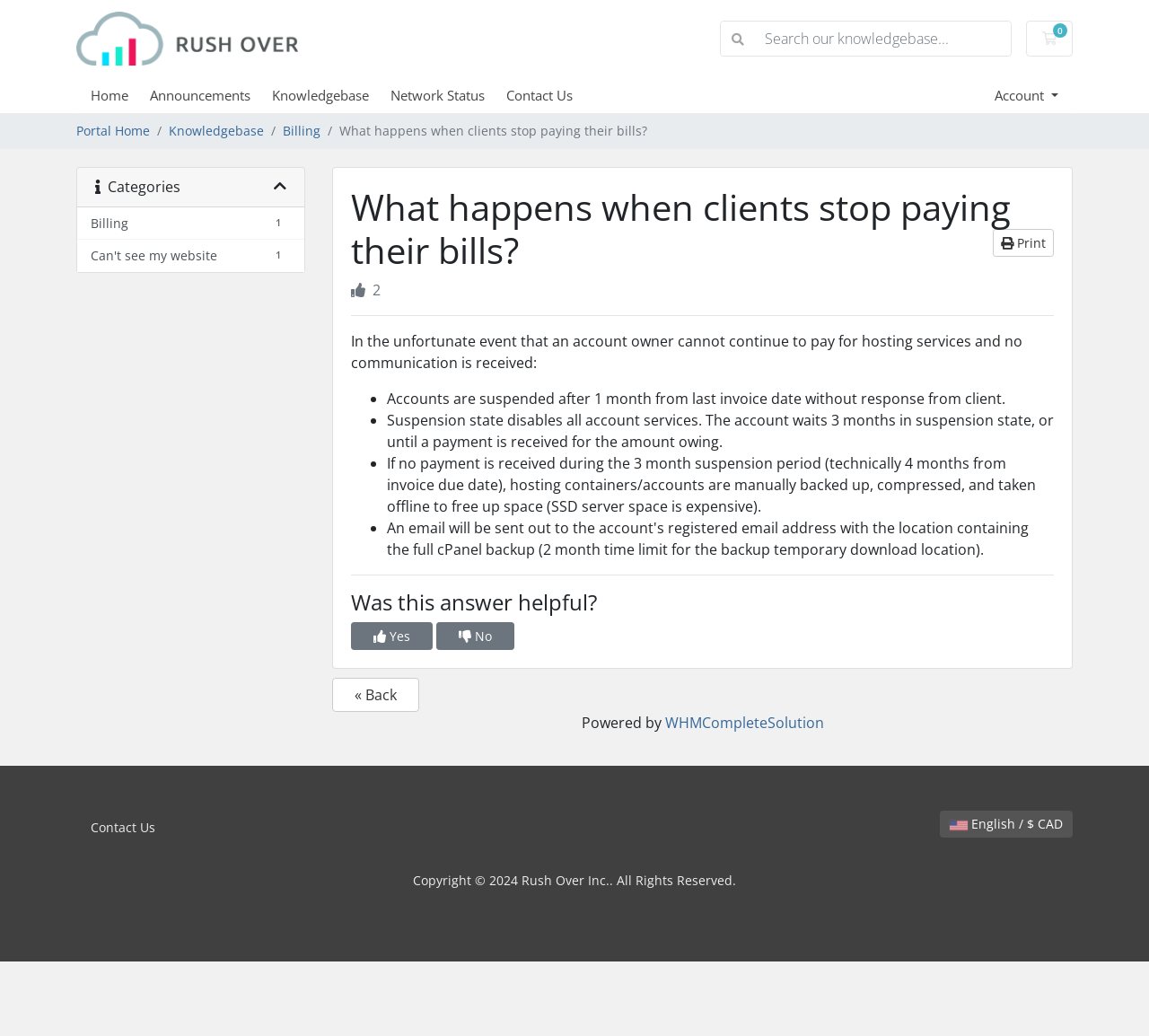How long do accounts wait in suspension state?
Please give a detailed and elaborate explanation in response to the question.

The webpage states that the account waits 3 months in suspension state, or until a payment is received for the amount owing, before hosting containers/accounts are manually backed up, compressed, and taken offline to free up space.